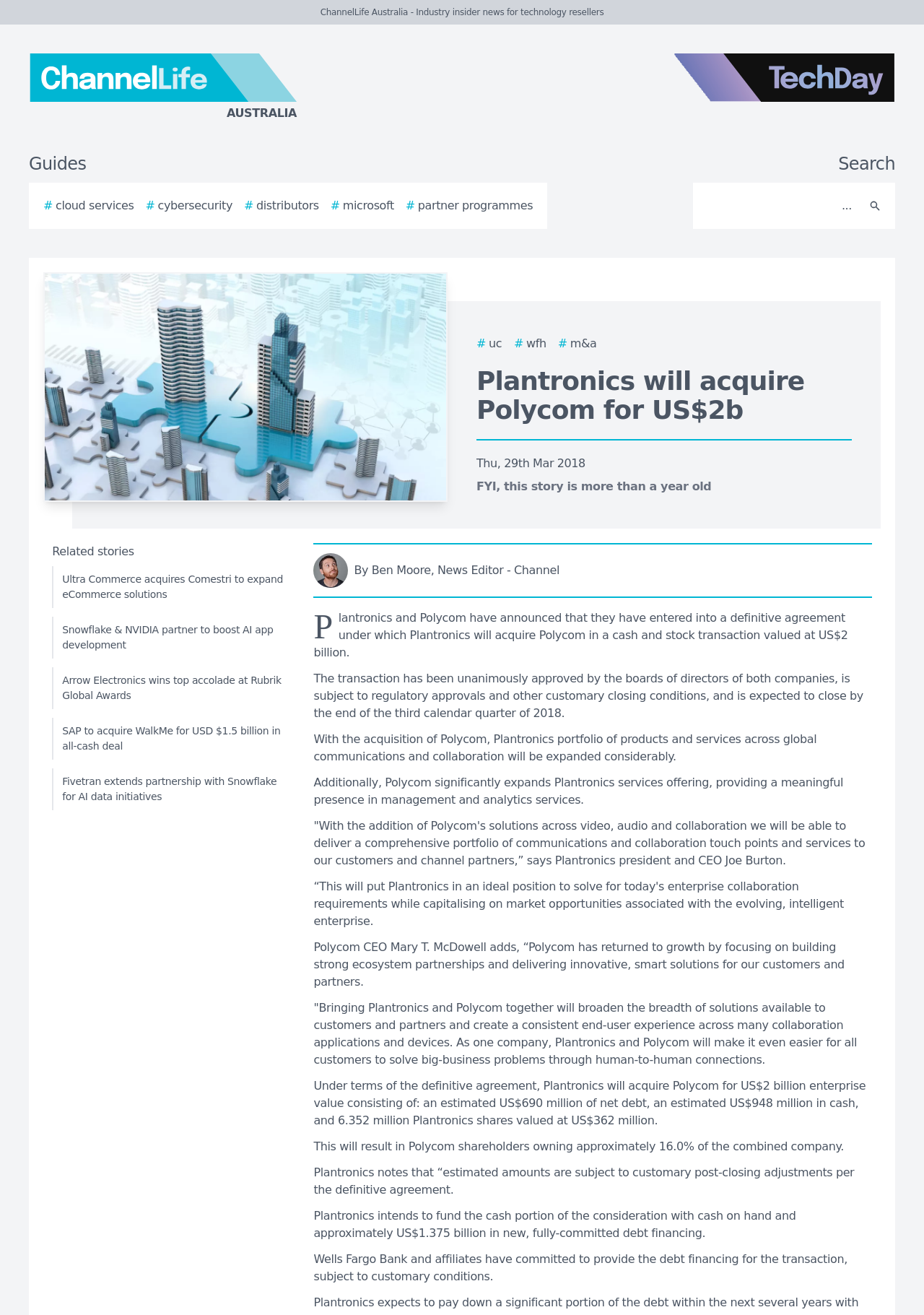Respond to the following question with a brief word or phrase:
How much of the combined company will Polycom shareholders own?

16.0%